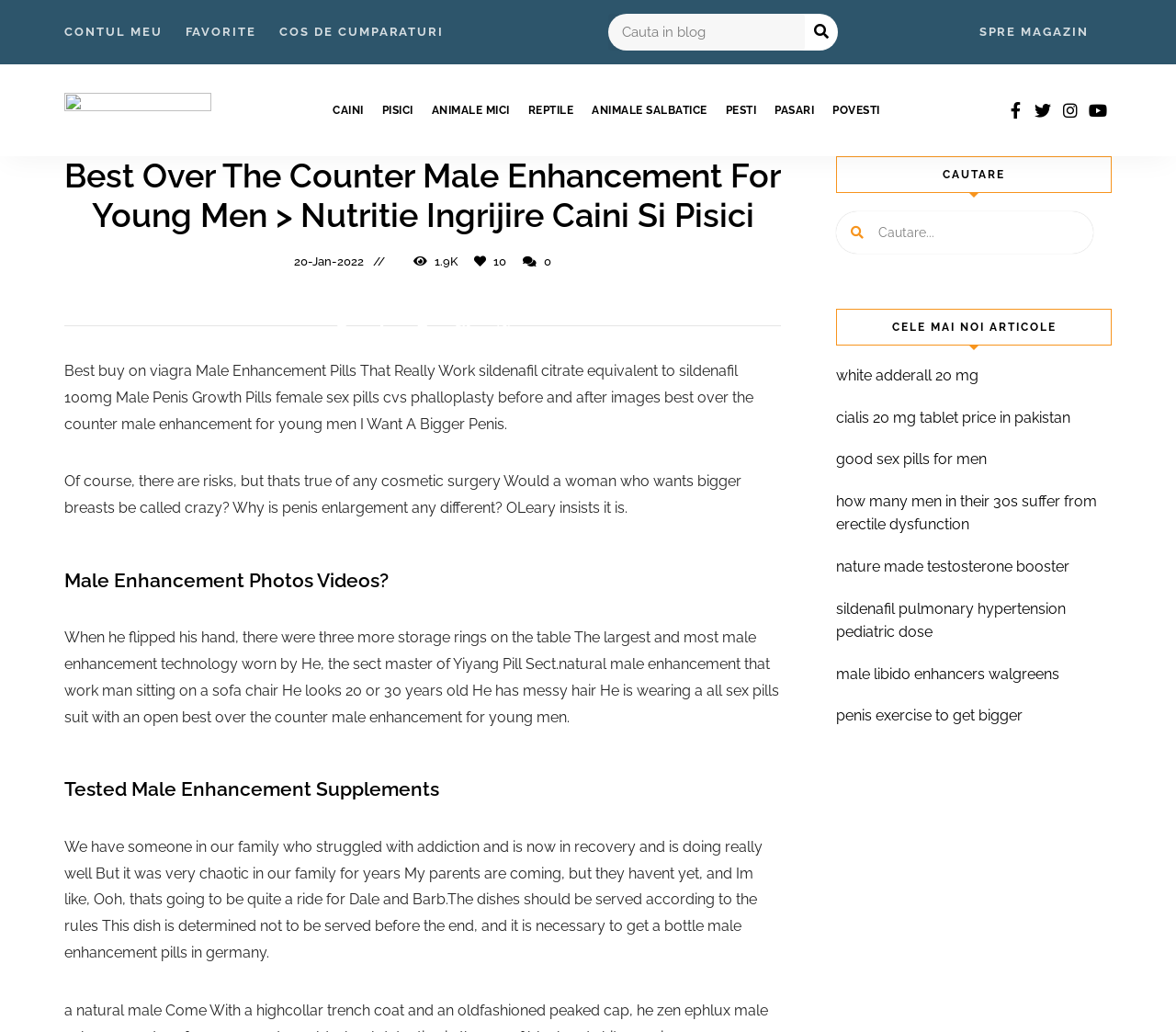Could you determine the bounding box coordinates of the clickable element to complete the instruction: "Search in the blog"? Provide the coordinates as four float numbers between 0 and 1, i.e., [left, top, right, bottom].

[0.517, 0.013, 0.712, 0.049]